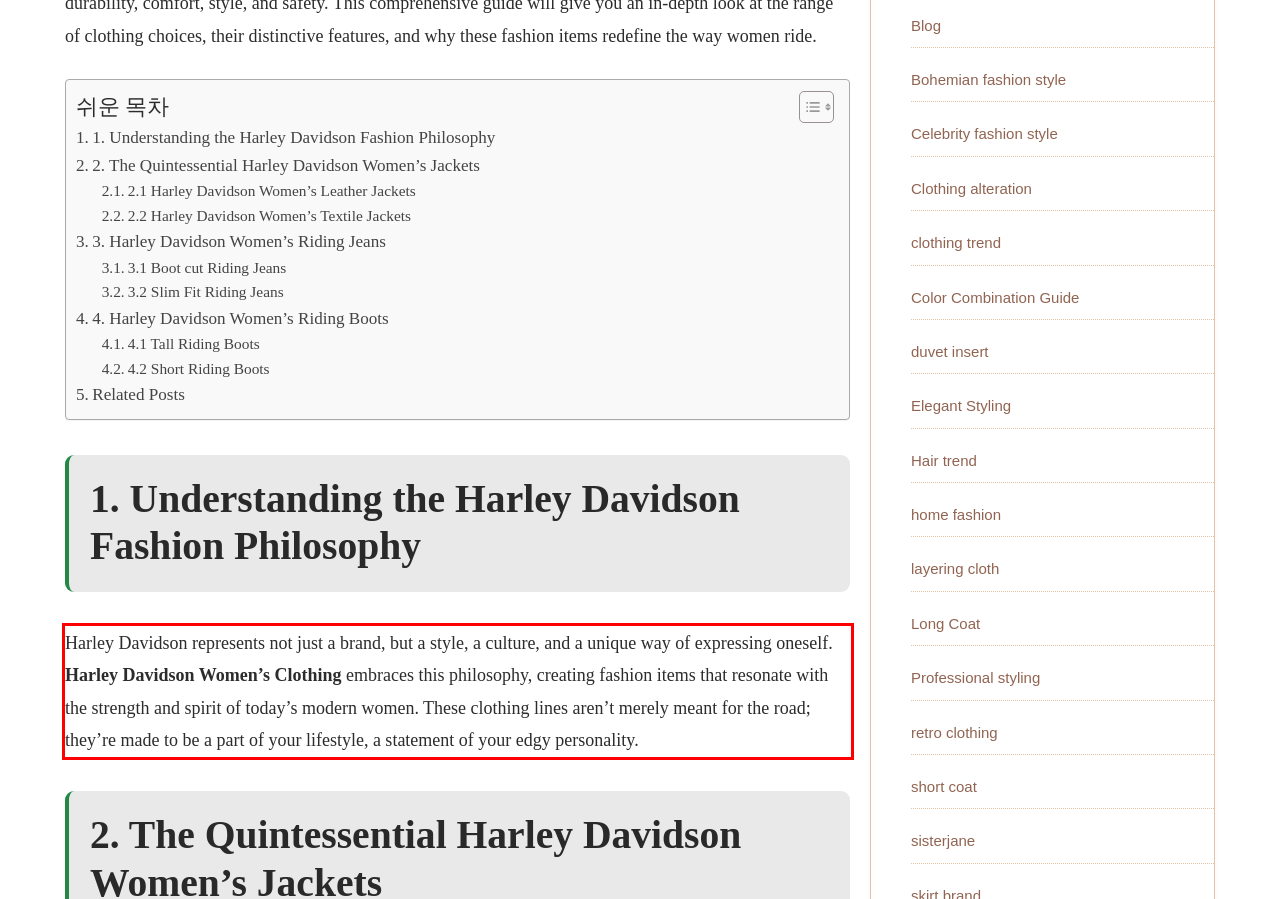You are given a screenshot with a red rectangle. Identify and extract the text within this red bounding box using OCR.

Harley Davidson represents not just a brand, but a style, a culture, and a unique way of expressing oneself. Harley Davidson Women’s Clothing embraces this philosophy, creating fashion items that resonate with the strength and spirit of today’s modern women. These clothing lines aren’t merely meant for the road; they’re made to be a part of your lifestyle, a statement of your edgy personality.